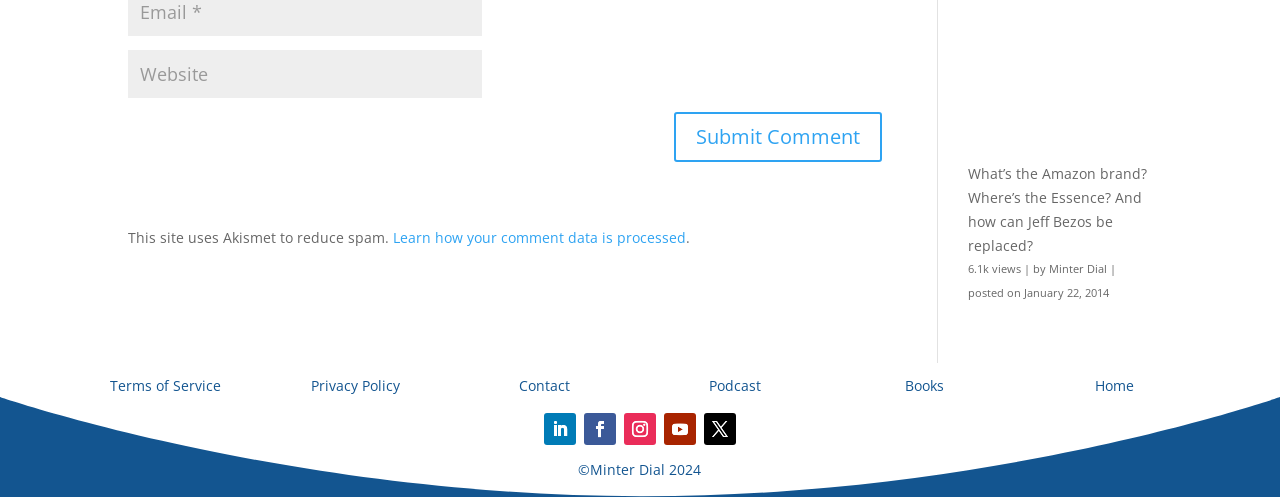What is the title of the article?
Refer to the screenshot and deliver a thorough answer to the question presented.

The title of the article can be found by looking at the text 'What’s the Amazon brand? Where’s the Essence? And how can Jeff Bezos be replaced?' which is located at the top of the webpage.